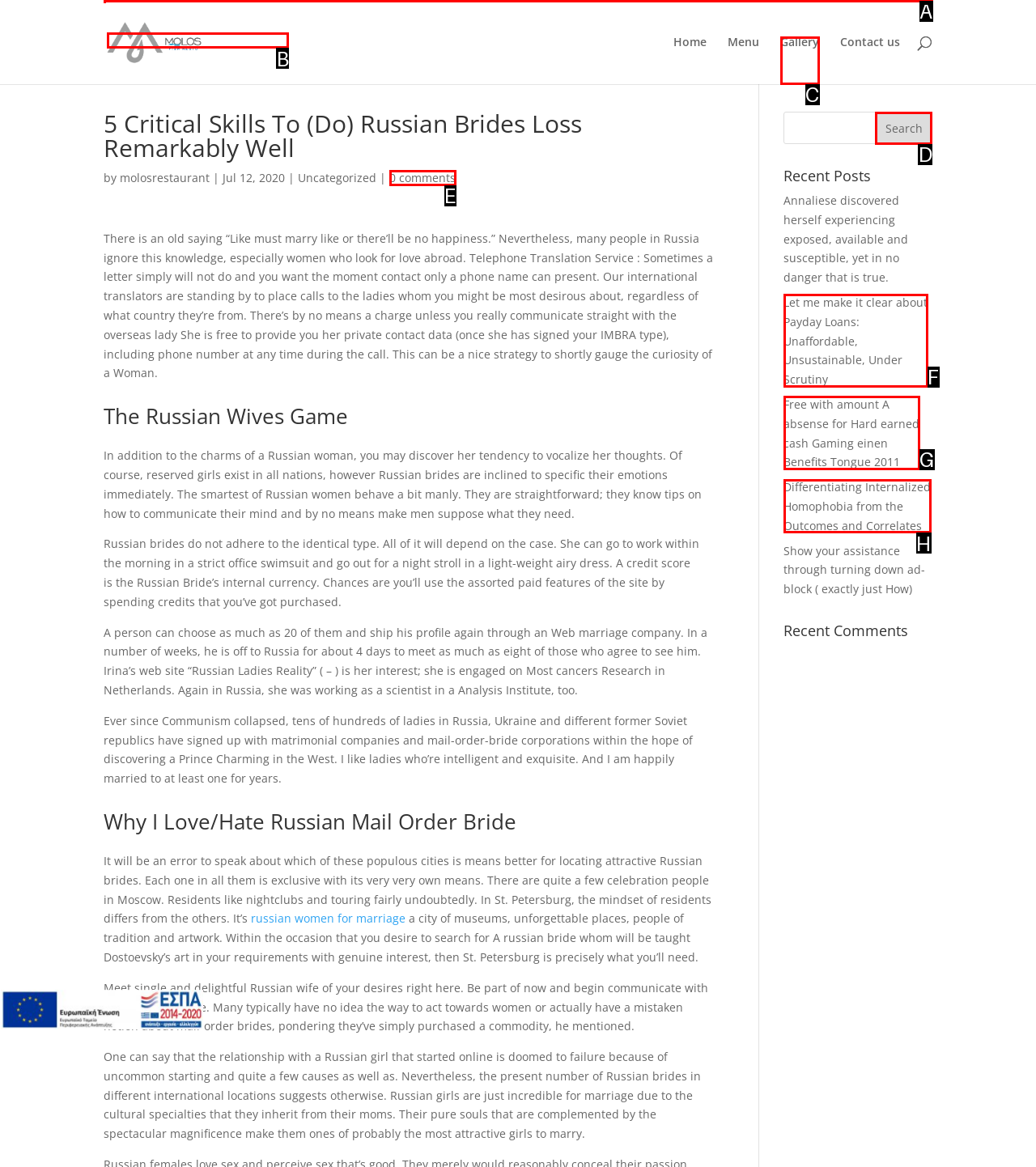For the task "Search for something", which option's letter should you click? Answer with the letter only.

A